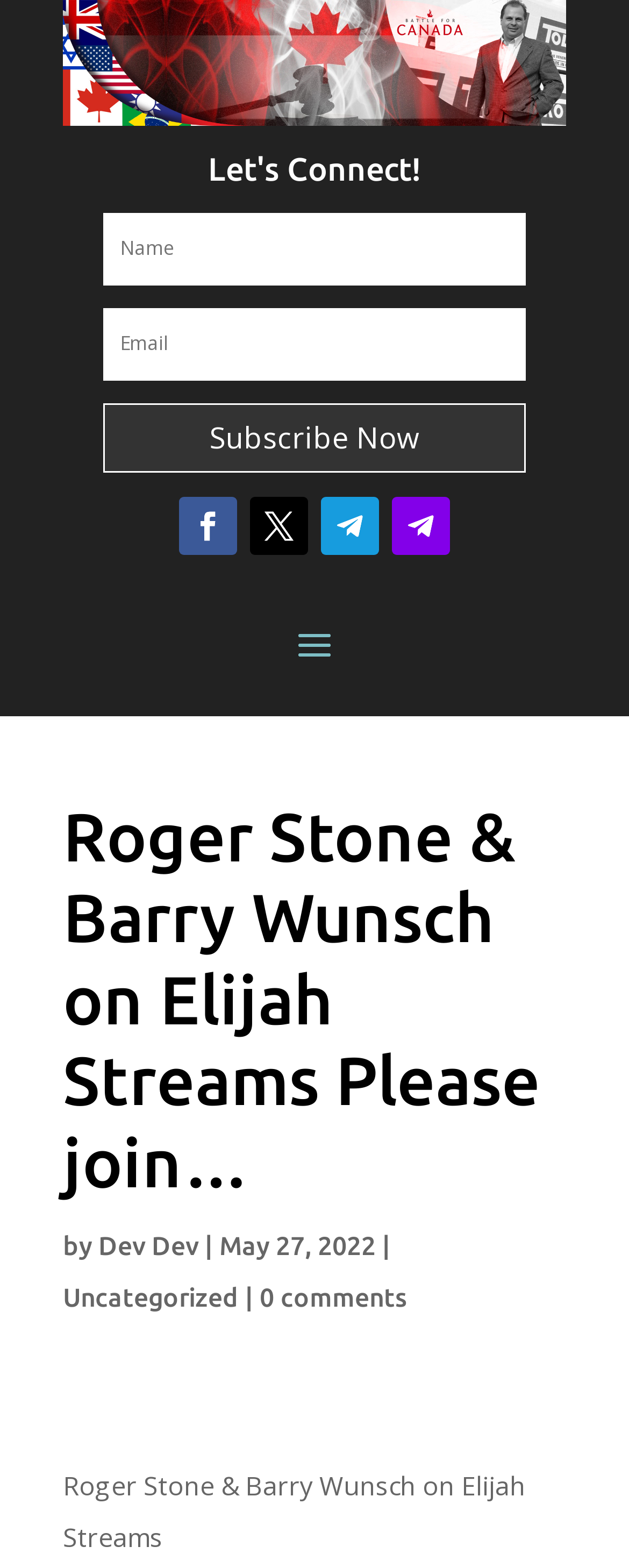Provide a one-word or brief phrase answer to the question:
How many social media links are present?

4